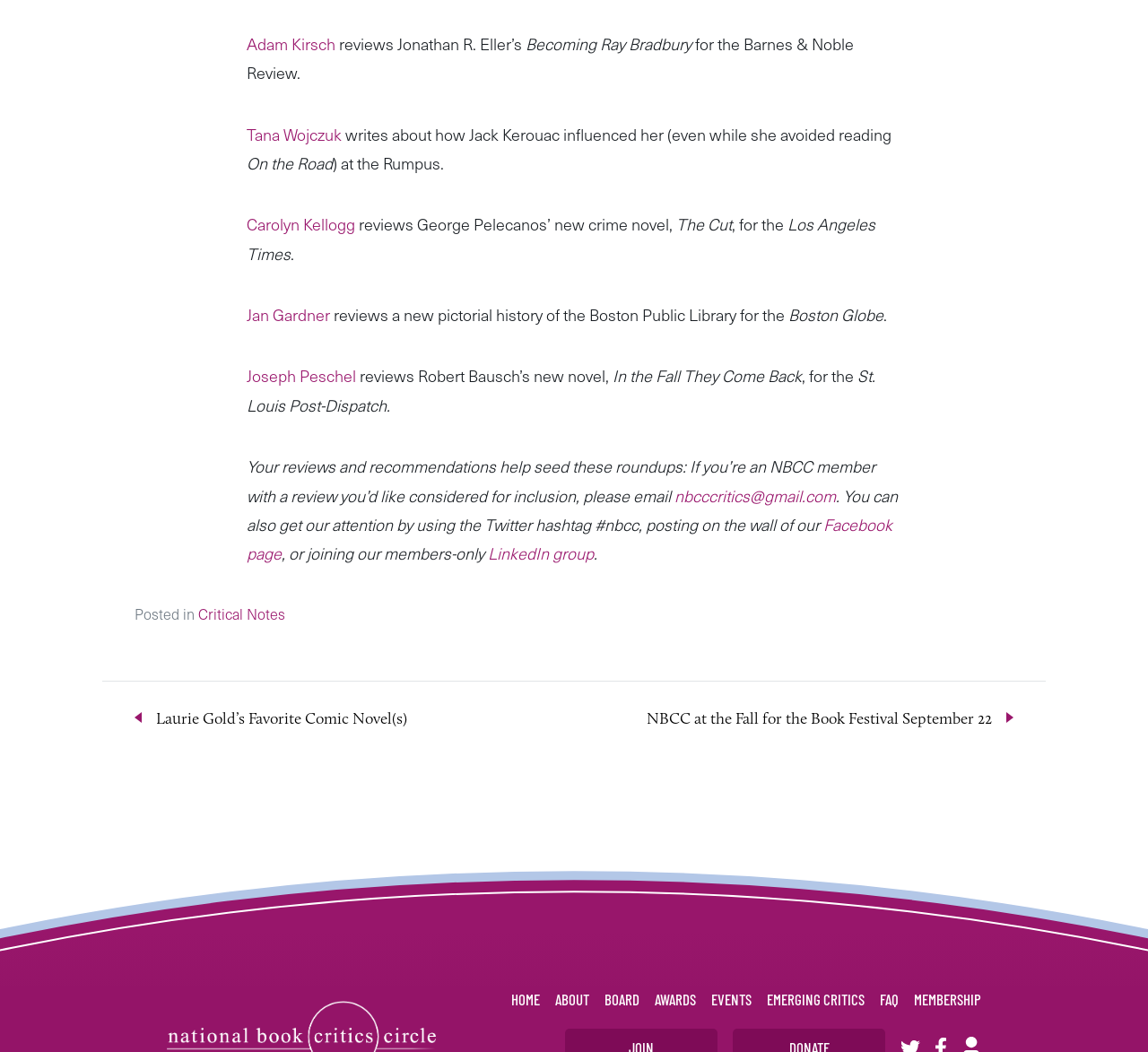Find and provide the bounding box coordinates for the UI element described with: "FAQ".

[0.766, 0.937, 0.783, 0.963]